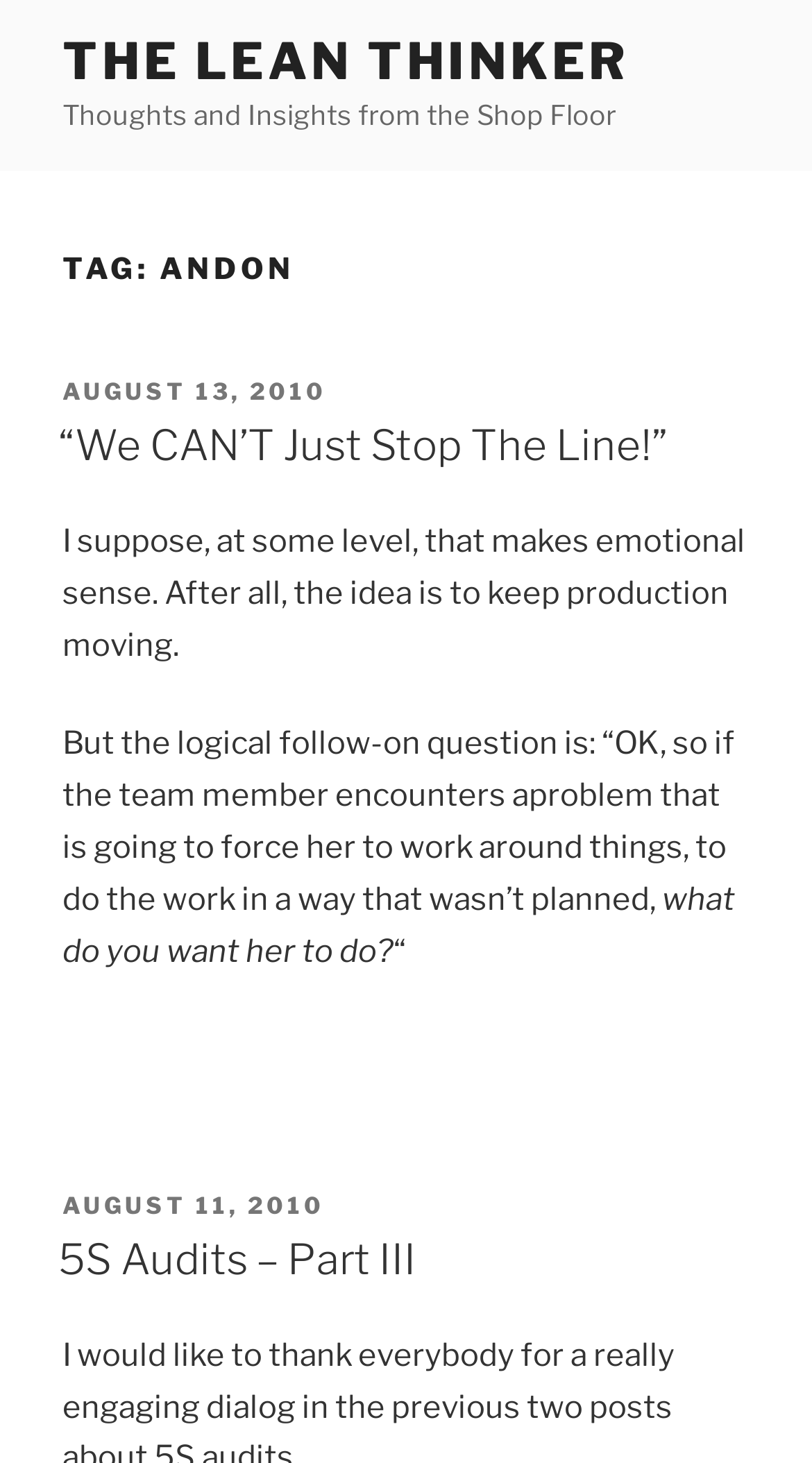Create a detailed description of the webpage's content and layout.

The webpage is a blog titled "Andon – The Lean Thinker" with a focus on posts about Andon written by Mark. At the top, there is a link to "THE LEAN THINKER" followed by a static text "Thoughts and Insights from the Shop Floor". Below this, there is a heading "TAG: ANDON" which is centered at the top of the page.

The main content of the page is an article with multiple sections. Each section starts with a header that includes the posting date, such as "AUGUST 13, 2010" and "AUGUST 11, 2010", which are links. The headers are followed by the article titles, such as "“We CAN’T Just Stop The Line!”" and "5S Audits – Part III", which are also links.

The article sections contain multiple paragraphs of static text, which discuss topics related to Andon and lean thinking. The text is arranged in a single column, with each paragraph separated by a small gap. There are no images on the page.

In total, there are two article sections, each with a header, article title, and multiple paragraphs of text. The page has a simple and clean layout, with a focus on presenting the blog posts in a clear and readable format.